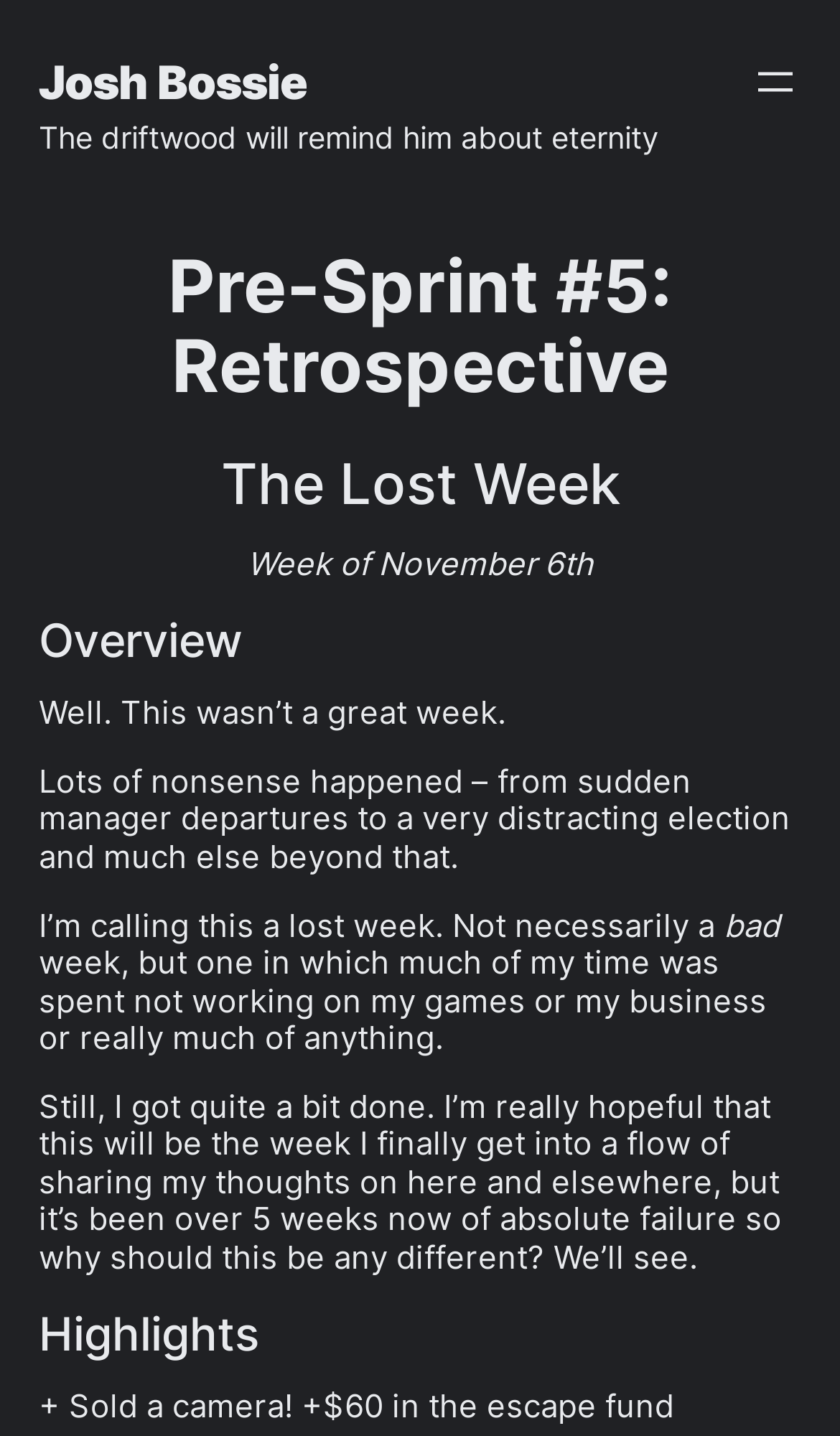What is the amount added to the escape fund?
Based on the image, provide a one-word or brief-phrase response.

$60